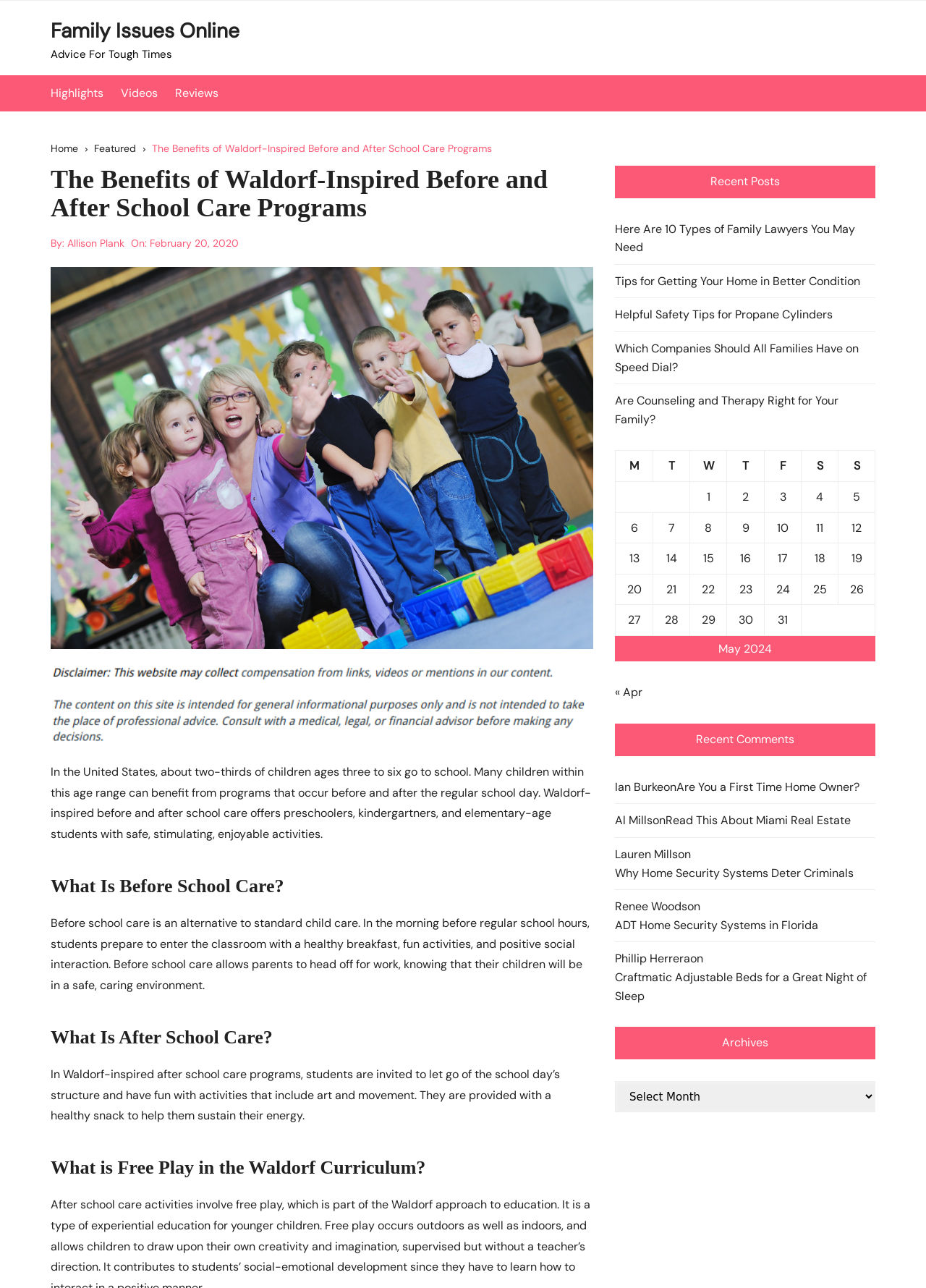Predict the bounding box for the UI component with the following description: "Family Issues Online".

[0.055, 0.013, 0.259, 0.034]